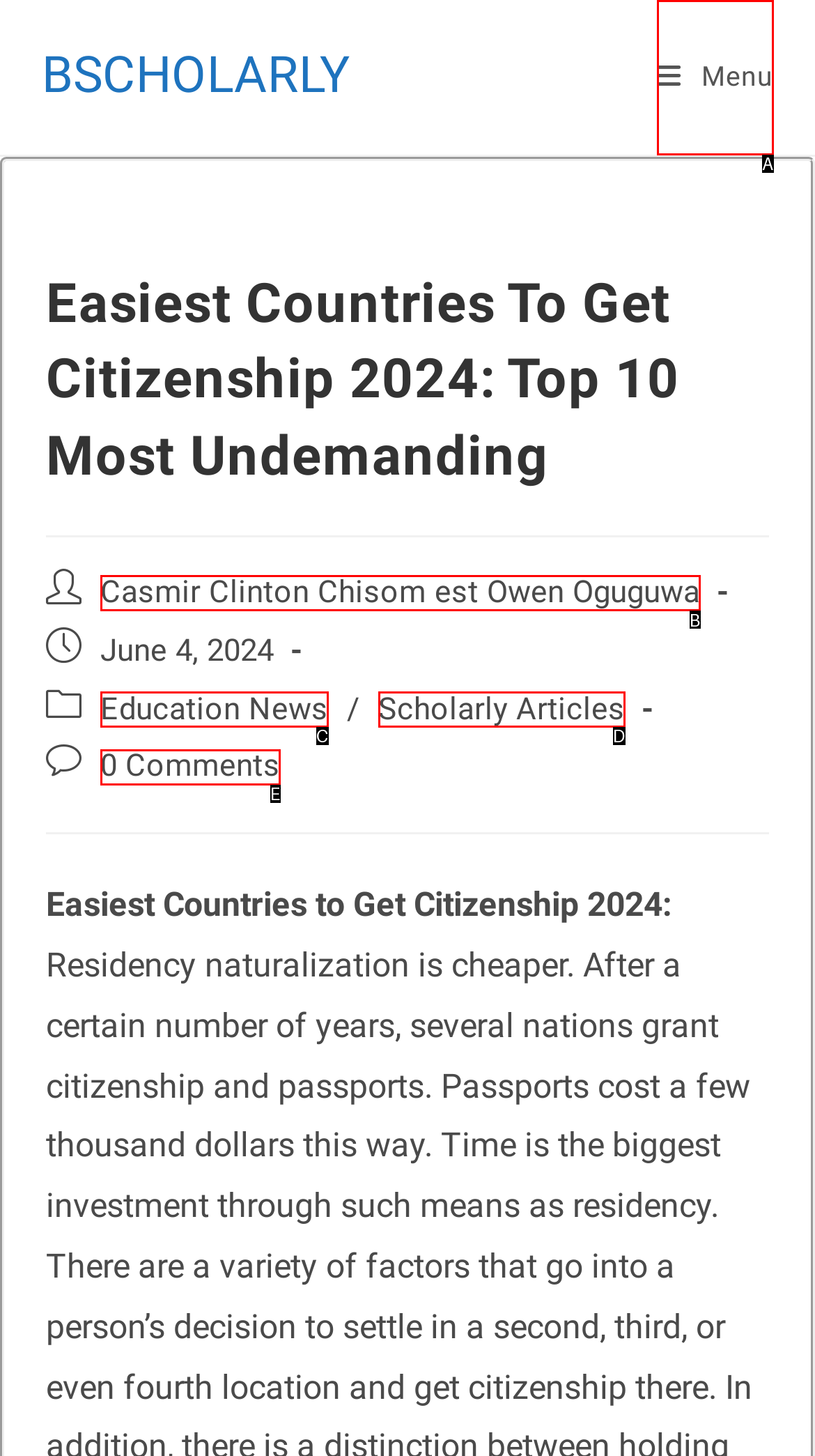Determine which HTML element best fits the description: 0 Comments
Answer directly with the letter of the matching option from the available choices.

E